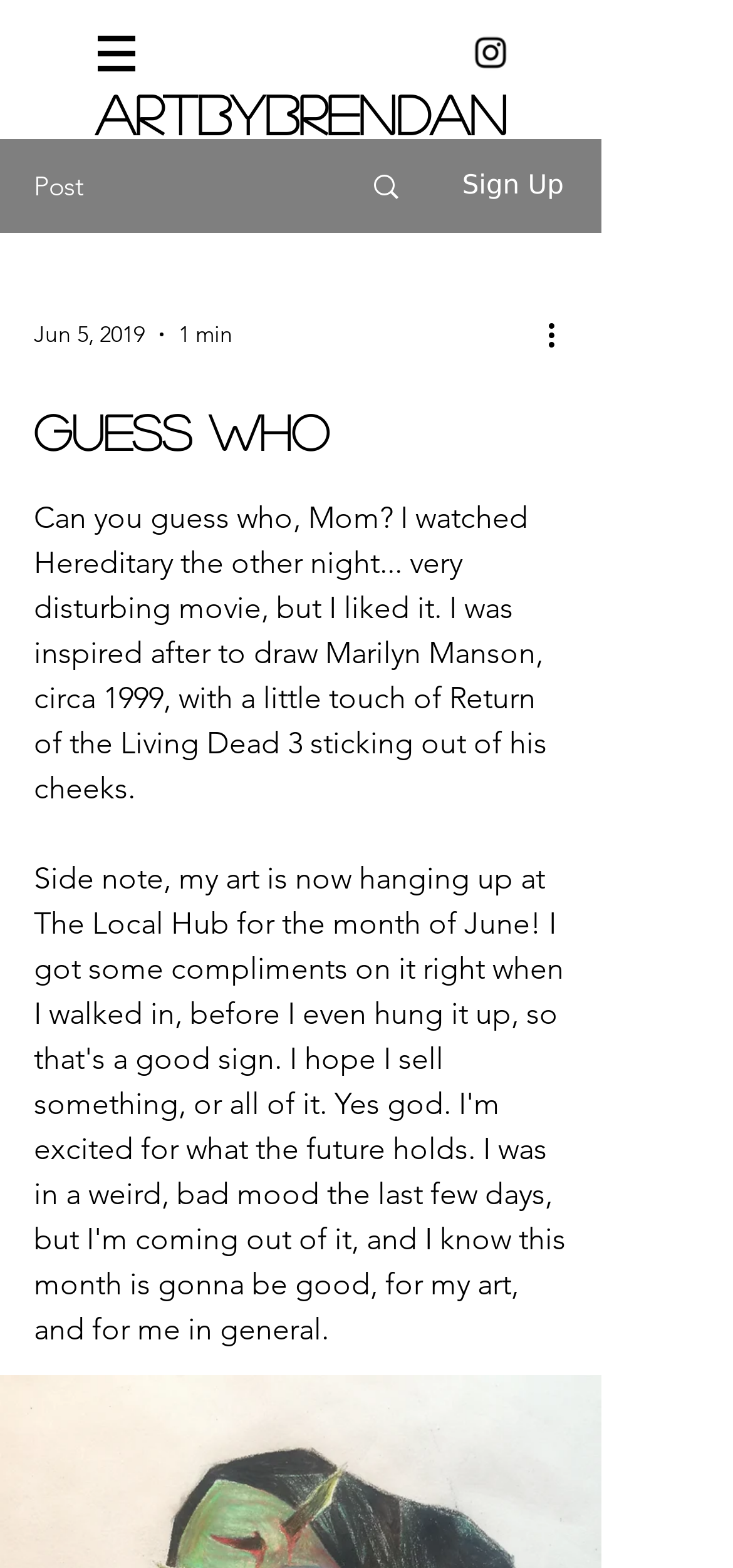Given the content of the image, can you provide a detailed answer to the question?
How many items are in the cart?

The number of items in the cart can be found in the button element with the text 'Cart (0)' located at the top of the webpage.